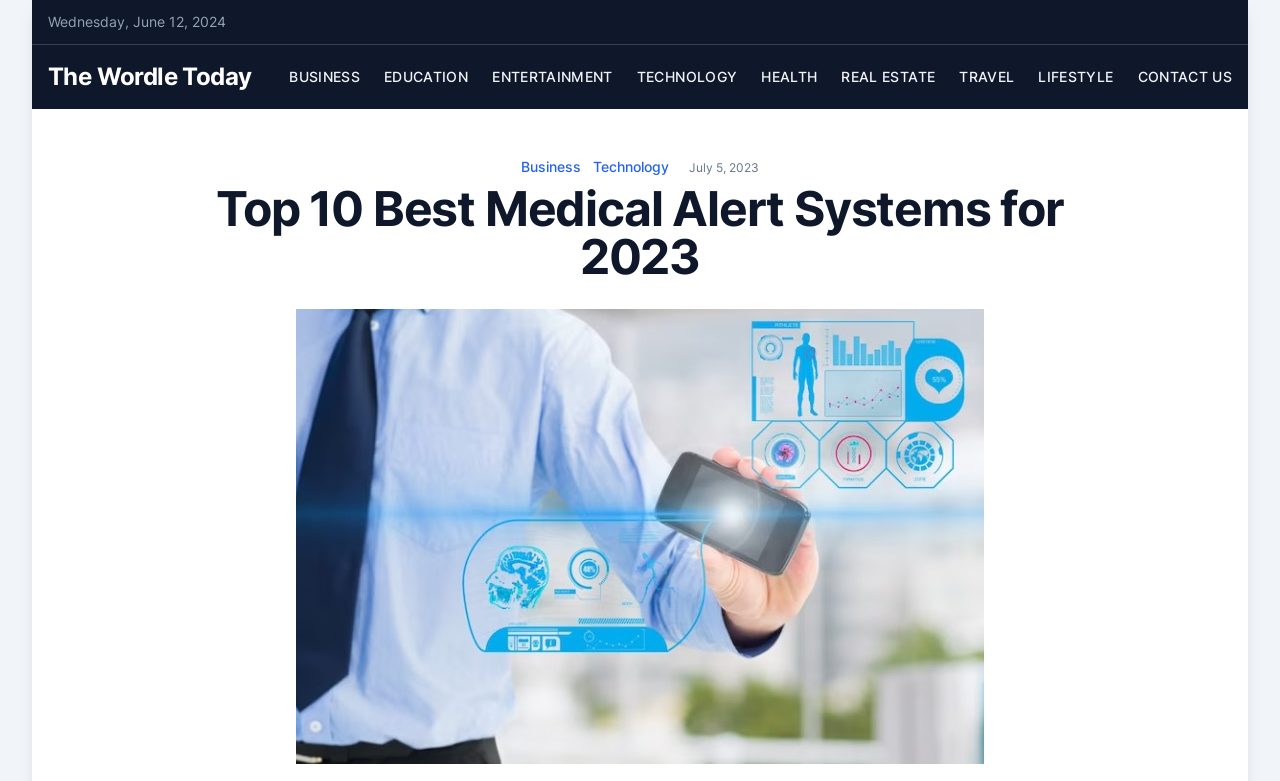Answer in one word or a short phrase: 
How many categories are listed in the top navigation menu?

9